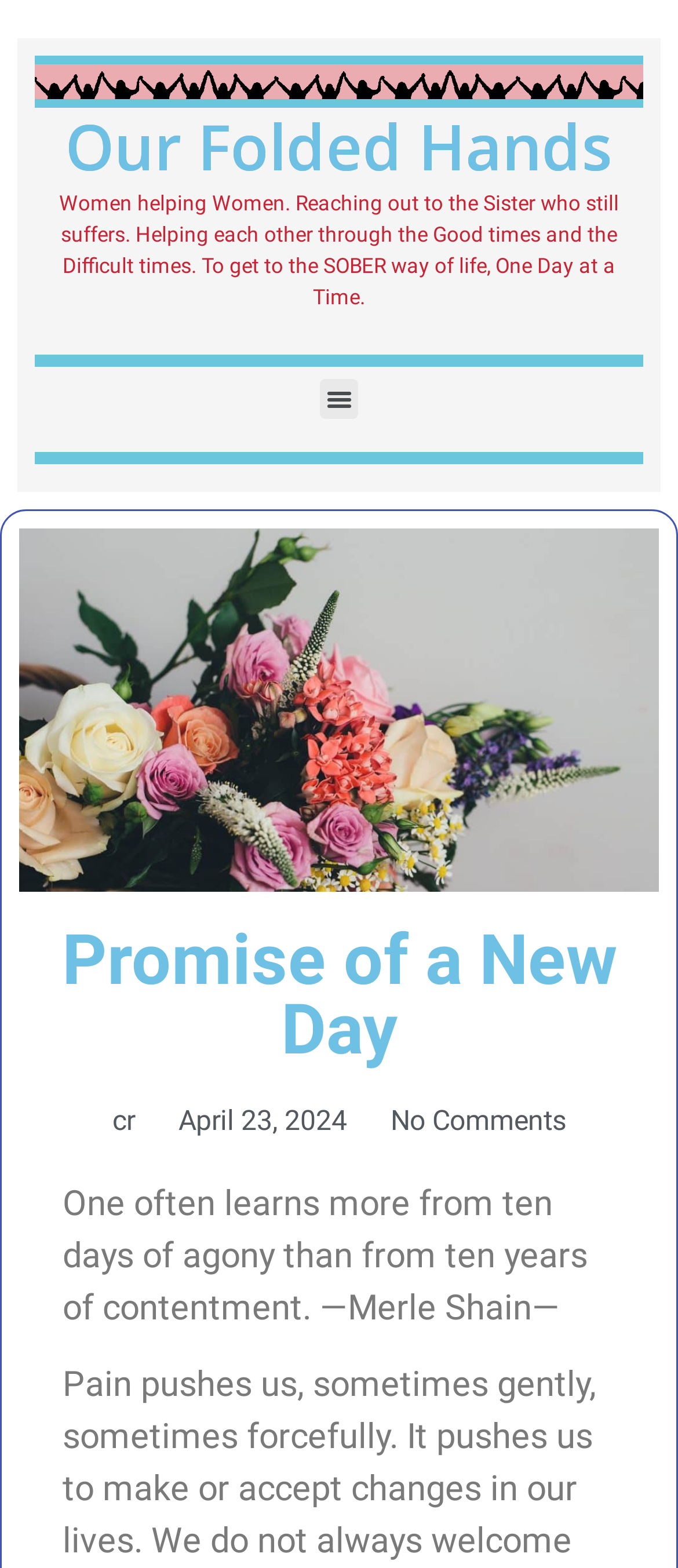Utilize the information from the image to answer the question in detail:
What is the purpose of the button on the webpage?

The button with the text 'Menu Toggle' is likely used to expand or collapse a menu on the webpage, allowing users to navigate to different sections or pages.